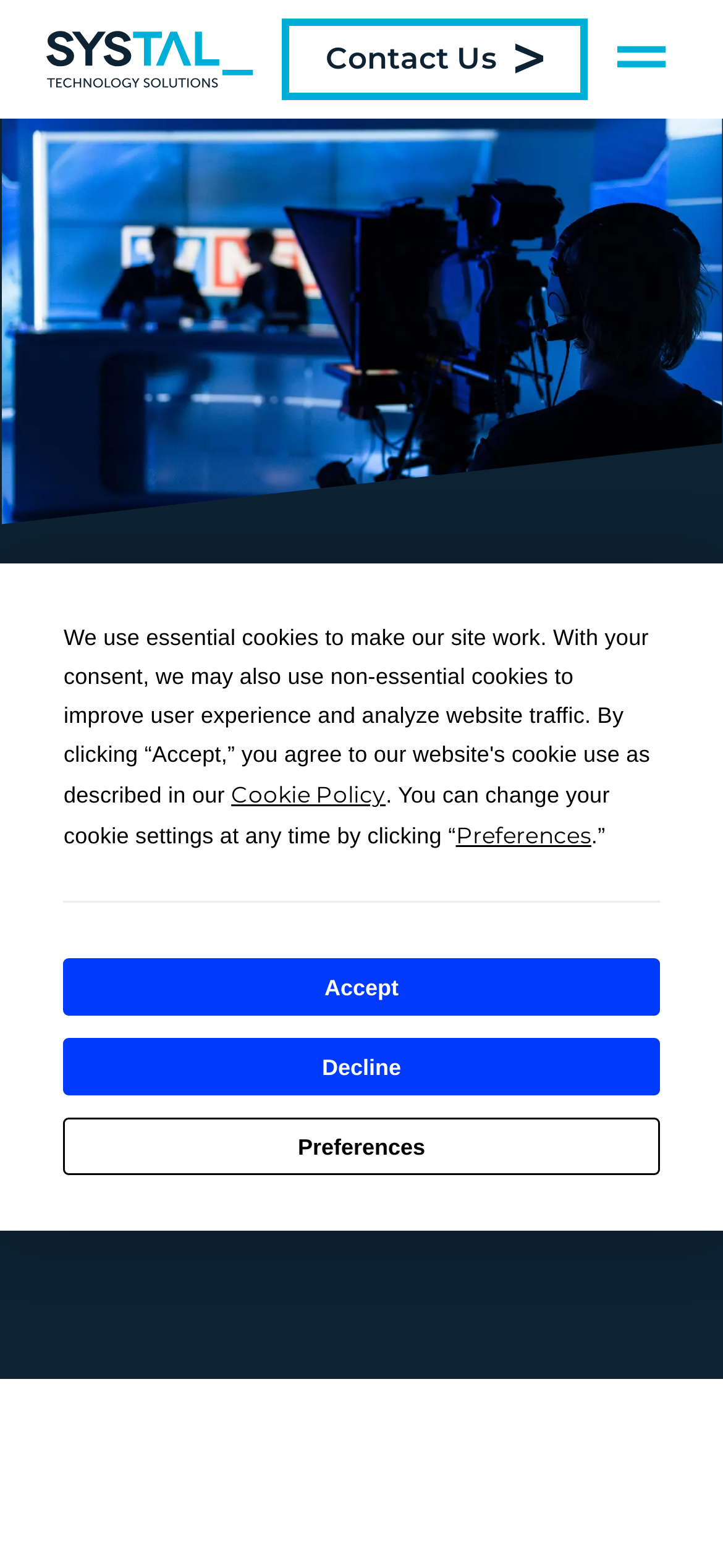Locate the bounding box coordinates of the clickable area needed to fulfill the instruction: "Go to Contact Us page".

[0.389, 0.012, 0.812, 0.064]